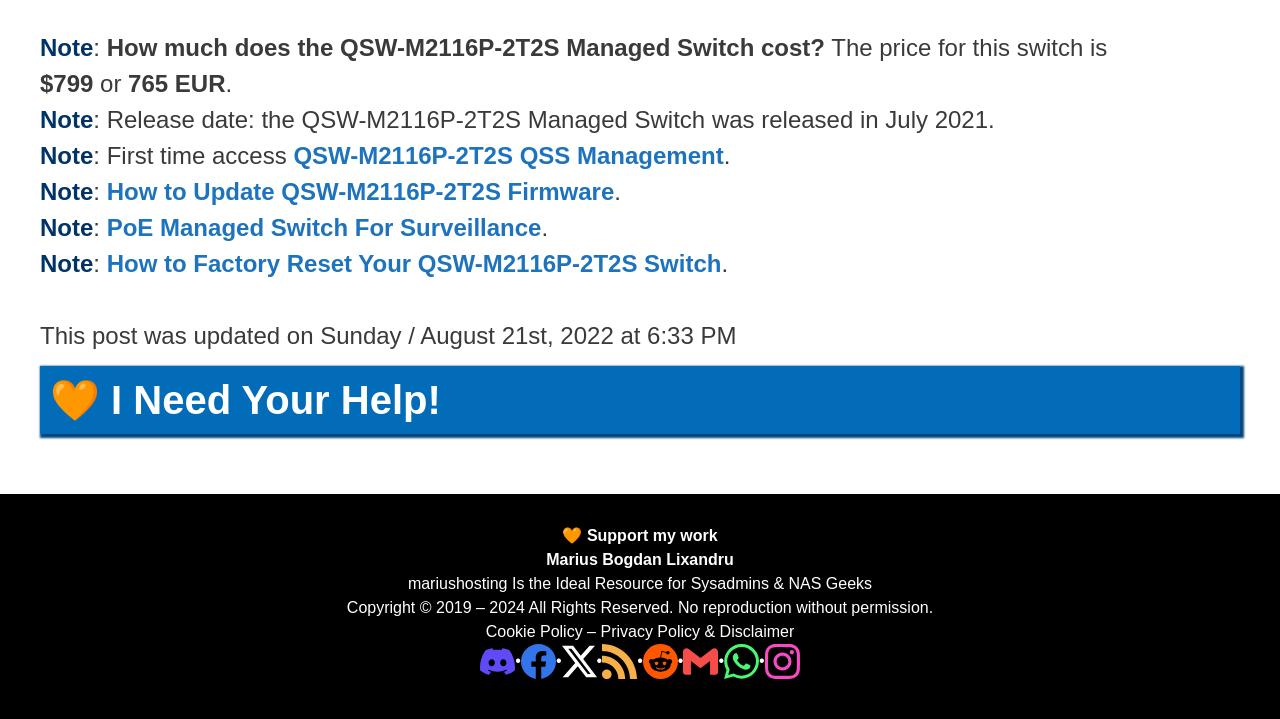Use one word or a short phrase to answer the question provided: 
When was the QSW-M2116P-2T2S Managed Switch released?

July 2021